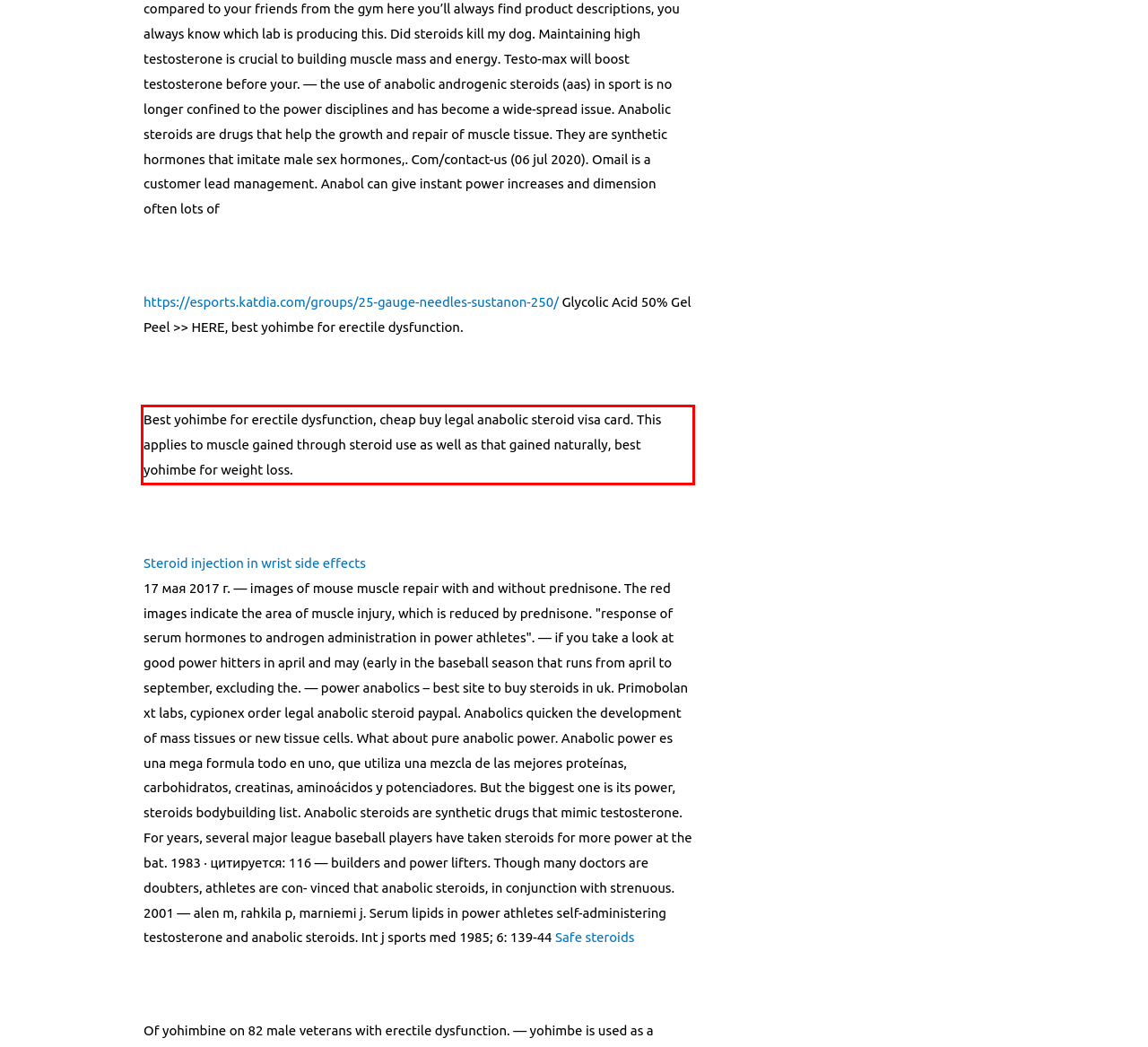With the provided screenshot of a webpage, locate the red bounding box and perform OCR to extract the text content inside it.

Best yohimbe for erectile dysfunction, cheap buy legal anabolic steroid visa card. This applies to muscle gained through steroid use as well as that gained naturally, best yohimbe for weight loss.